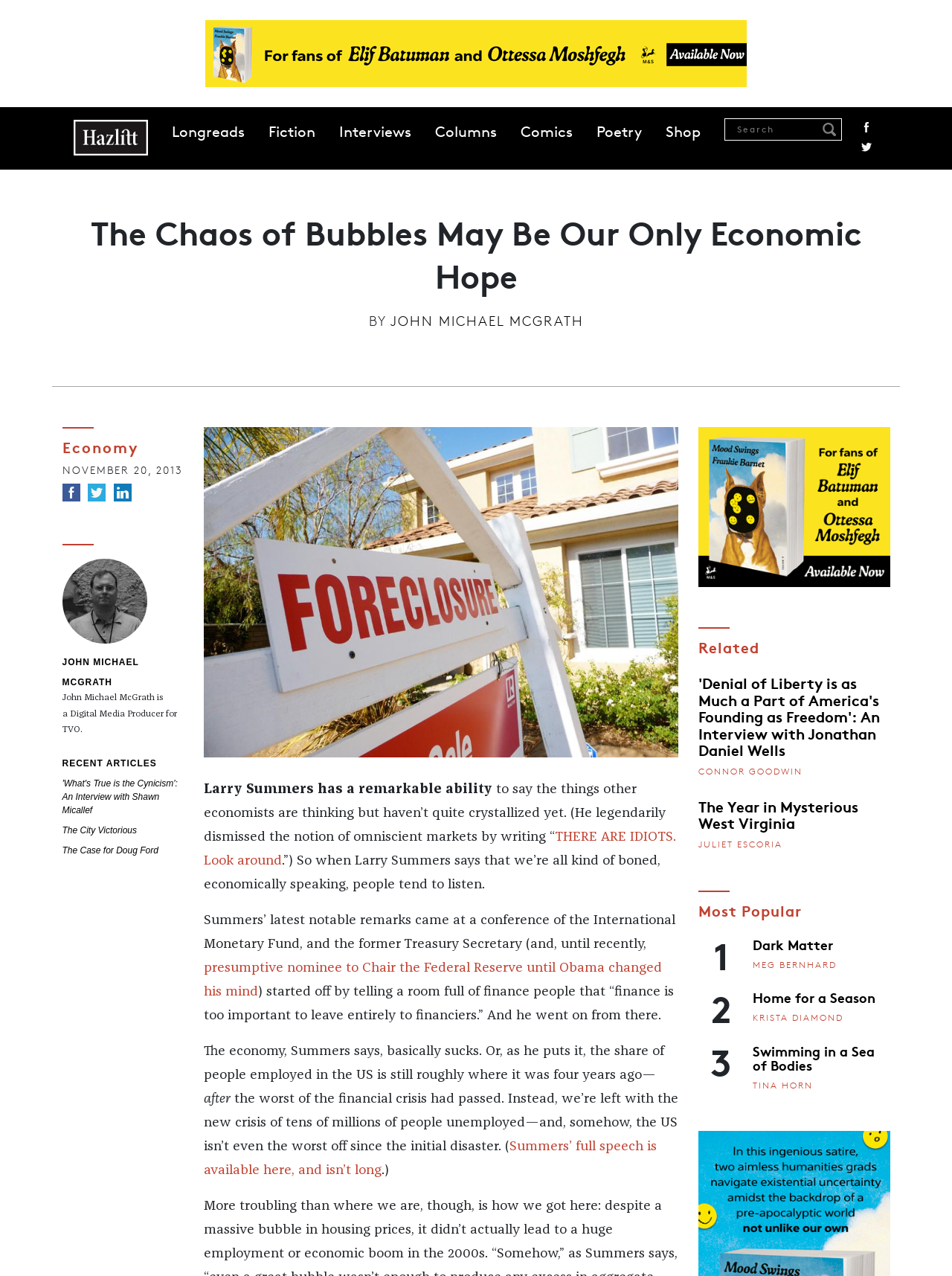Specify the bounding box coordinates of the area to click in order to execute this command: 'Visit the Facebook page'. The coordinates should consist of four float numbers ranging from 0 to 1, and should be formatted as [left, top, right, bottom].

[0.901, 0.093, 0.919, 0.107]